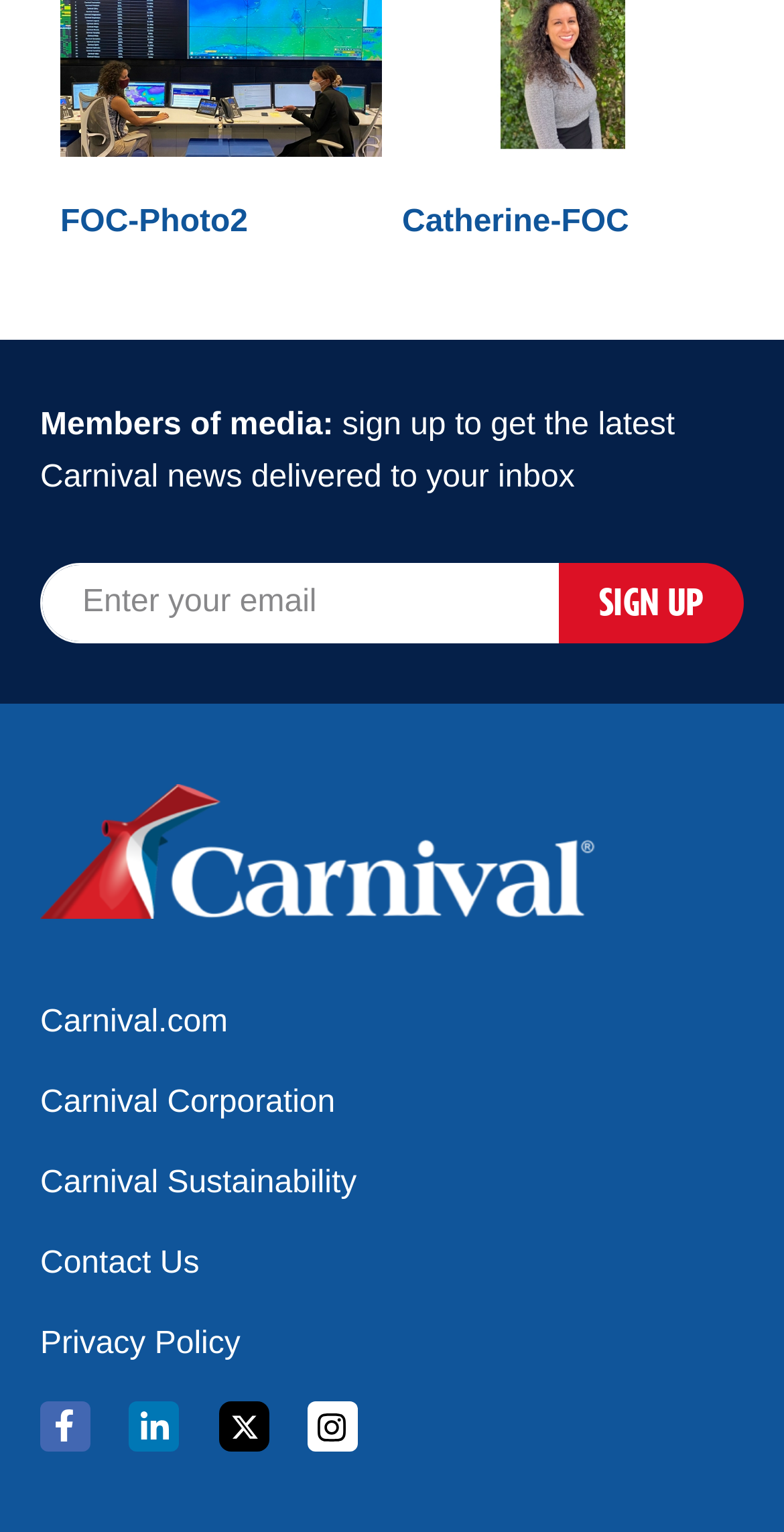Find the bounding box coordinates of the clickable region needed to perform the following instruction: "Visit Carnival.com". The coordinates should be provided as four float numbers between 0 and 1, i.e., [left, top, right, bottom].

[0.051, 0.652, 0.949, 0.683]